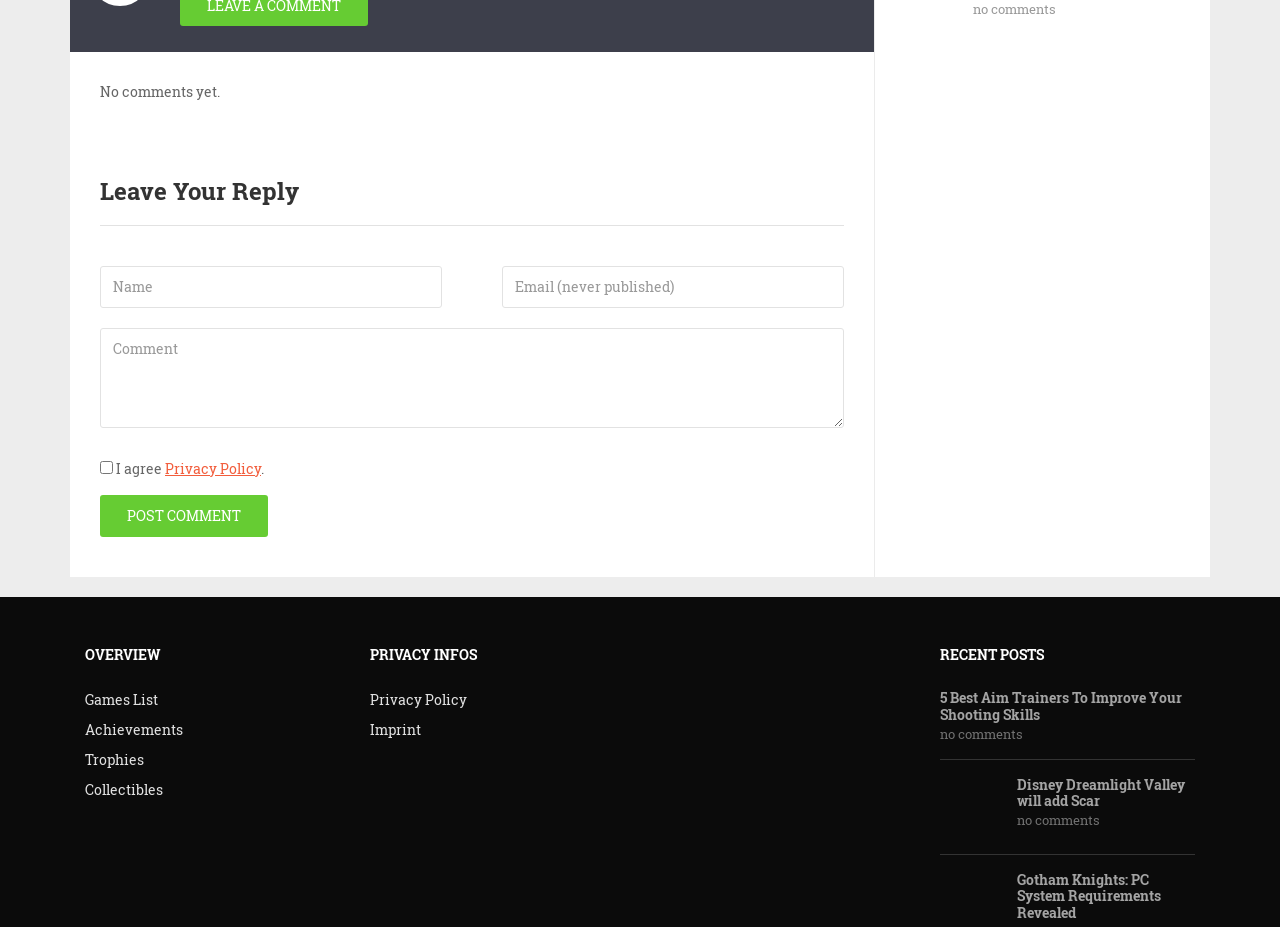For the element described, predict the bounding box coordinates as (top-left x, top-left y, bottom-right x, bottom-right y). All values should be between 0 and 1. Element description: name="submit" value="POST COMMENT"

[0.078, 0.534, 0.209, 0.579]